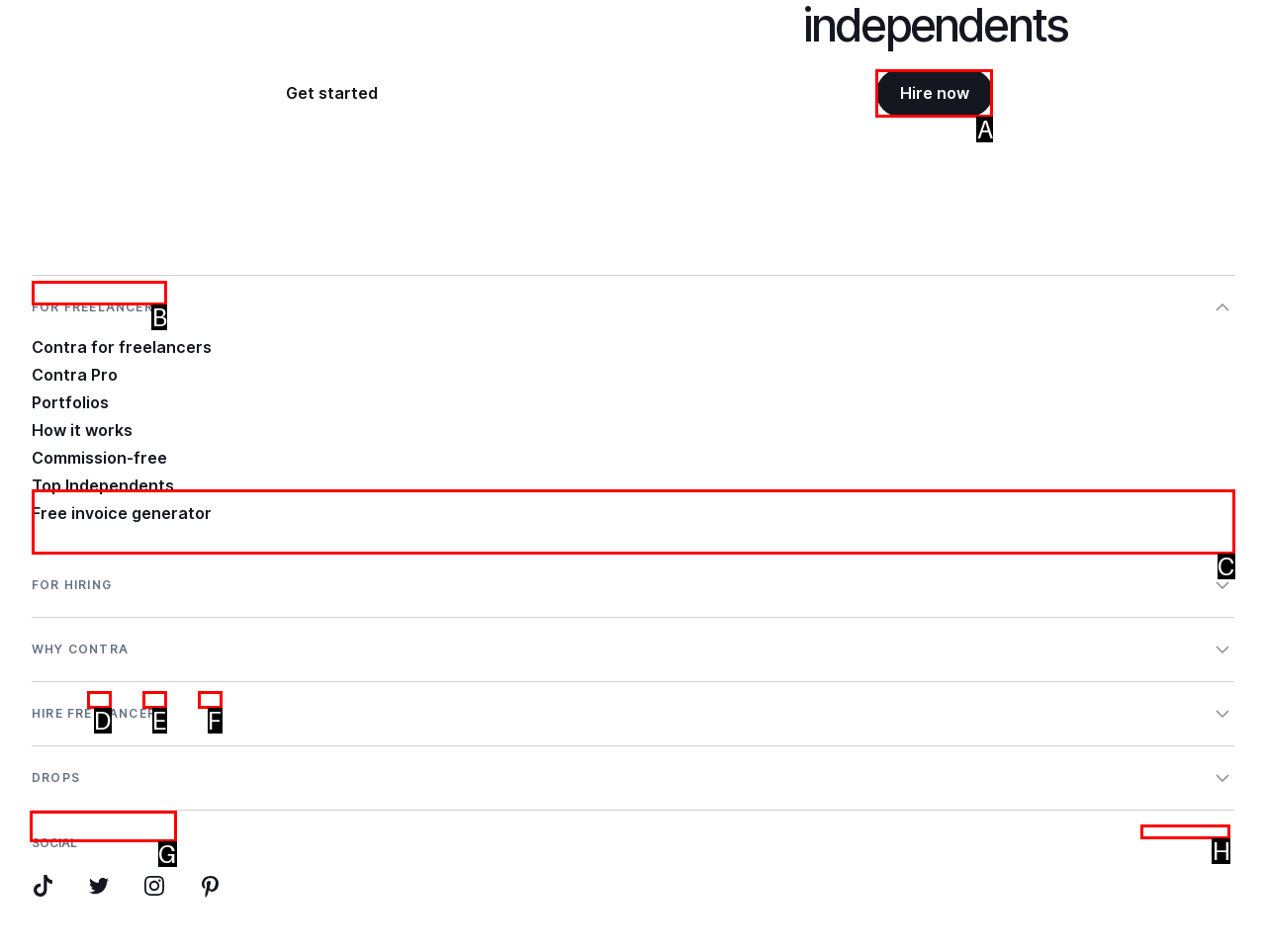Determine the letter of the UI element that will complete the task: Click on 'Hire now'
Reply with the corresponding letter.

A